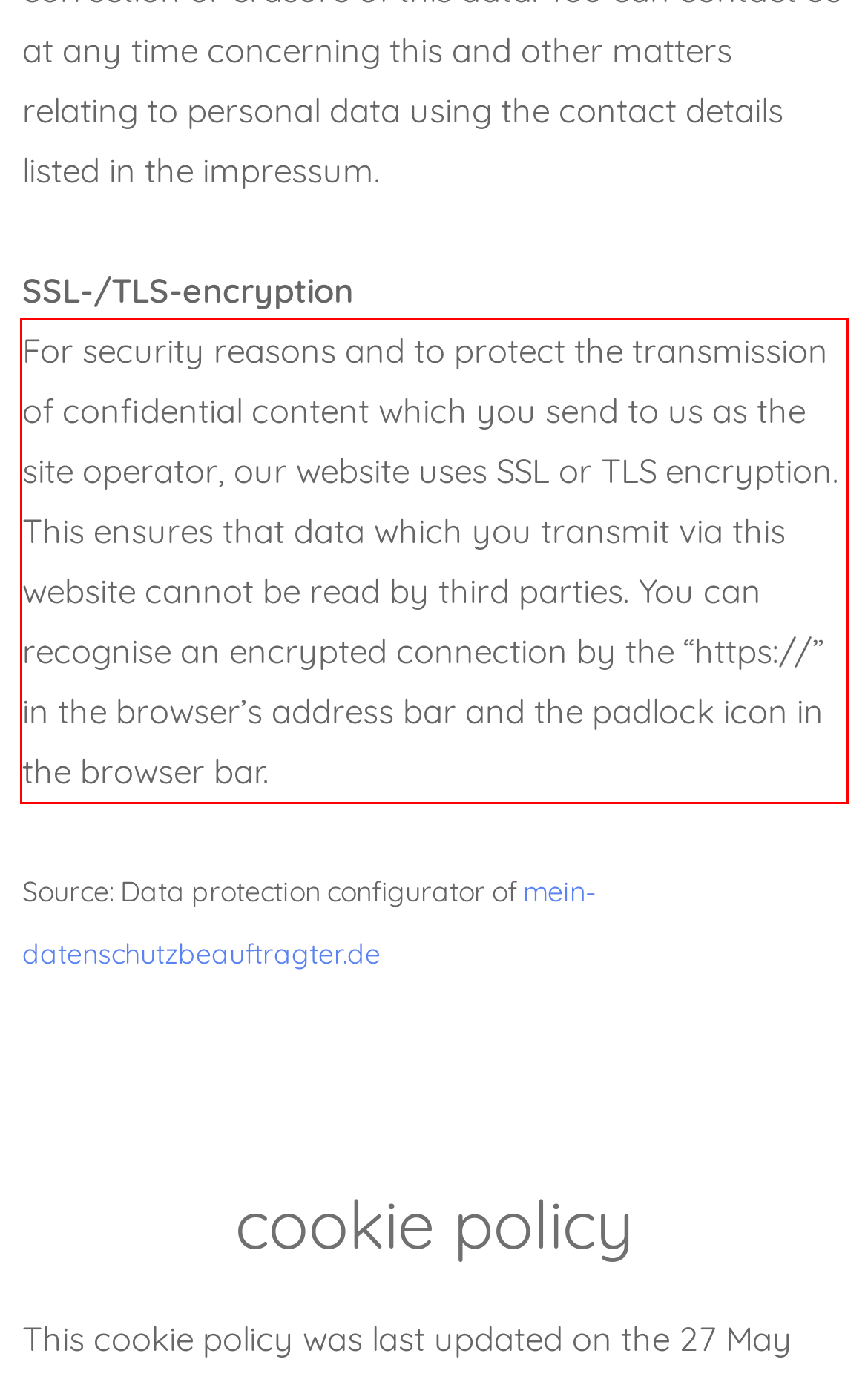Given a webpage screenshot with a red bounding box, perform OCR to read and deliver the text enclosed by the red bounding box.

For security reasons and to protect the transmission of confidential content which you send to us as the site operator, our website uses SSL or TLS encryption. This ensures that data which you transmit via this website cannot be read by third parties. You can recognise an encrypted connection by the “https://” in the browser’s address bar and the padlock icon in the browser bar.